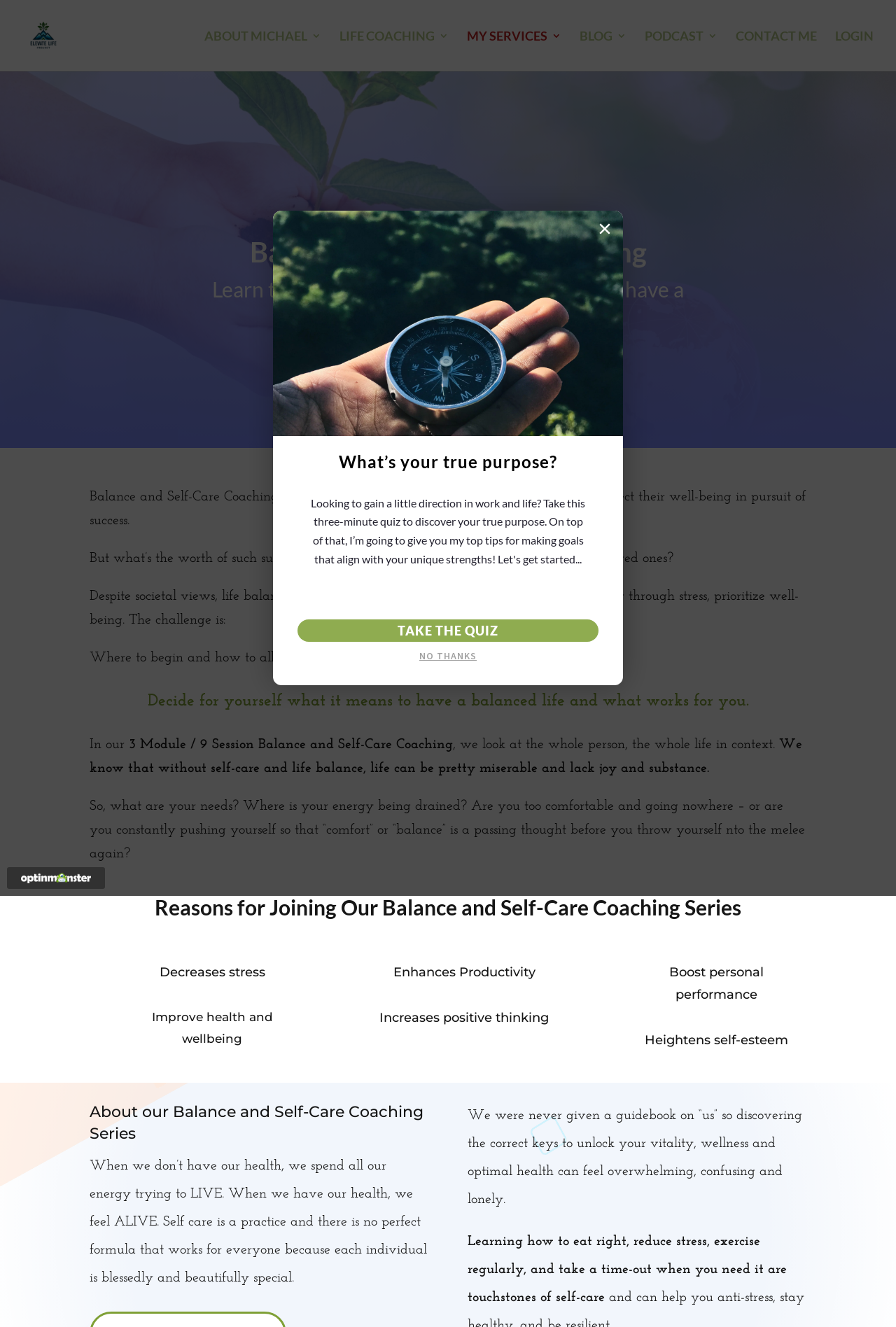Provide the bounding box coordinates, formatted as (top-left x, top-left y, bottom-right x, bottom-right y), with all values being floating point numbers between 0 and 1. Identify the bounding box of the UI element that matches the description: About Michael

[0.228, 0.023, 0.359, 0.054]